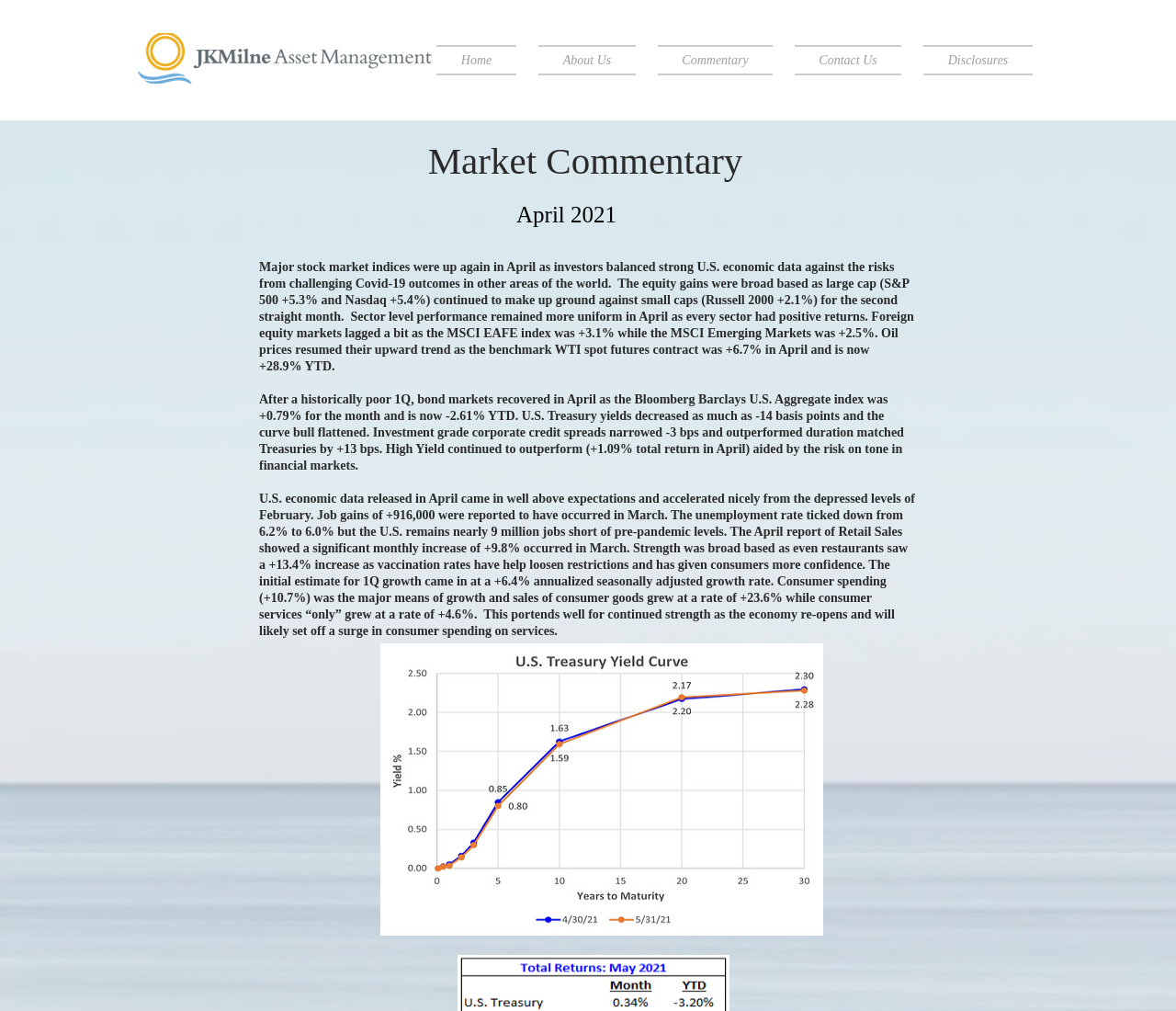Provide a comprehensive caption for the webpage.

The webpage is focused on market commentary, with a logo at the top left corner. A navigation menu is situated at the top center, containing links to "Home", "About Us", "Commentary", "Contact Us", and "Disclosures". 

Below the navigation menu, there is a heading "Market Commentary" followed by a subheading "April 2021". The main content of the page is divided into three sections of static text, each describing market trends and economic data for April 2021. The first section discusses the performance of stock market indices, the second section focuses on bond markets, and the third section provides an overview of U.S. economic data, including job gains, unemployment rates, and retail sales.

To the right of the third section of text, there is an image of a graph, likely depicting a yield curve, labeled "TSY yldcrv 5.31.21.png". Overall, the webpage presents a detailed market commentary for April 2021, with a focus on economic data and market trends.